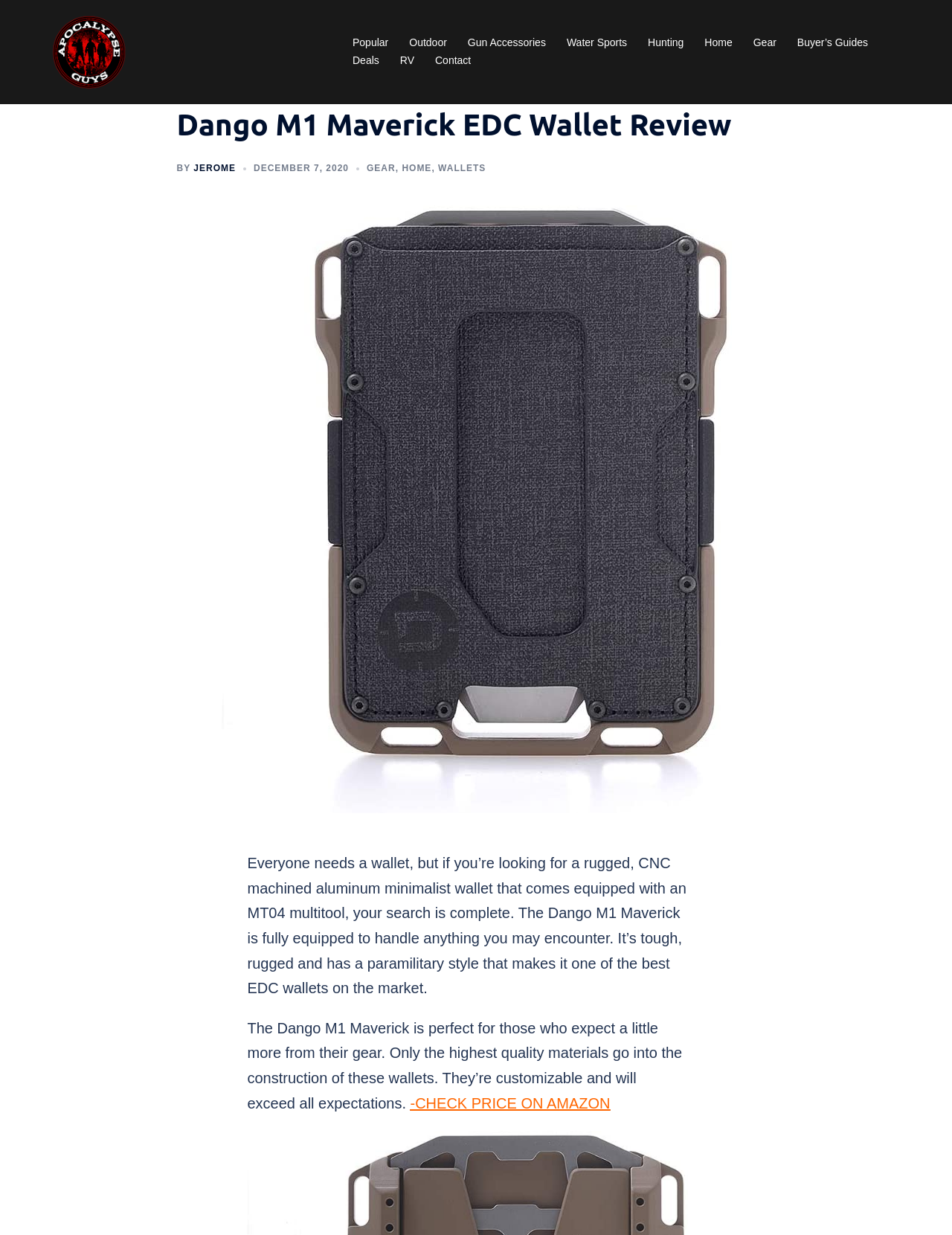Provide the bounding box coordinates of the HTML element this sentence describes: "December 7, 2020June 8, 2022". The bounding box coordinates consist of four float numbers between 0 and 1, i.e., [left, top, right, bottom].

[0.266, 0.132, 0.366, 0.14]